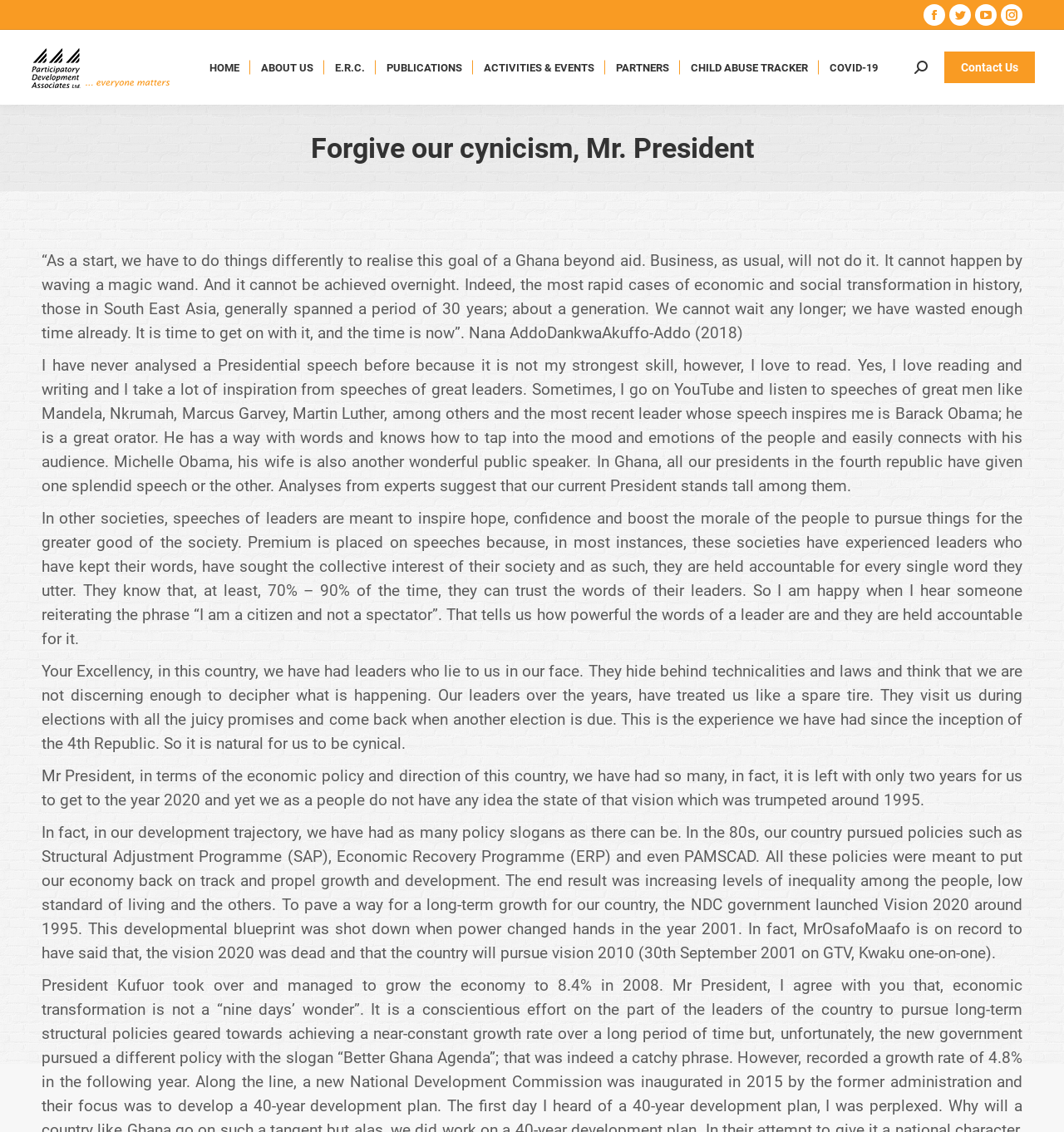Please reply with a single word or brief phrase to the question: 
What is the title of the first article on the webpage?

APPLY NOW: PDA GRADUATE INTERNSHIP PROGRAM